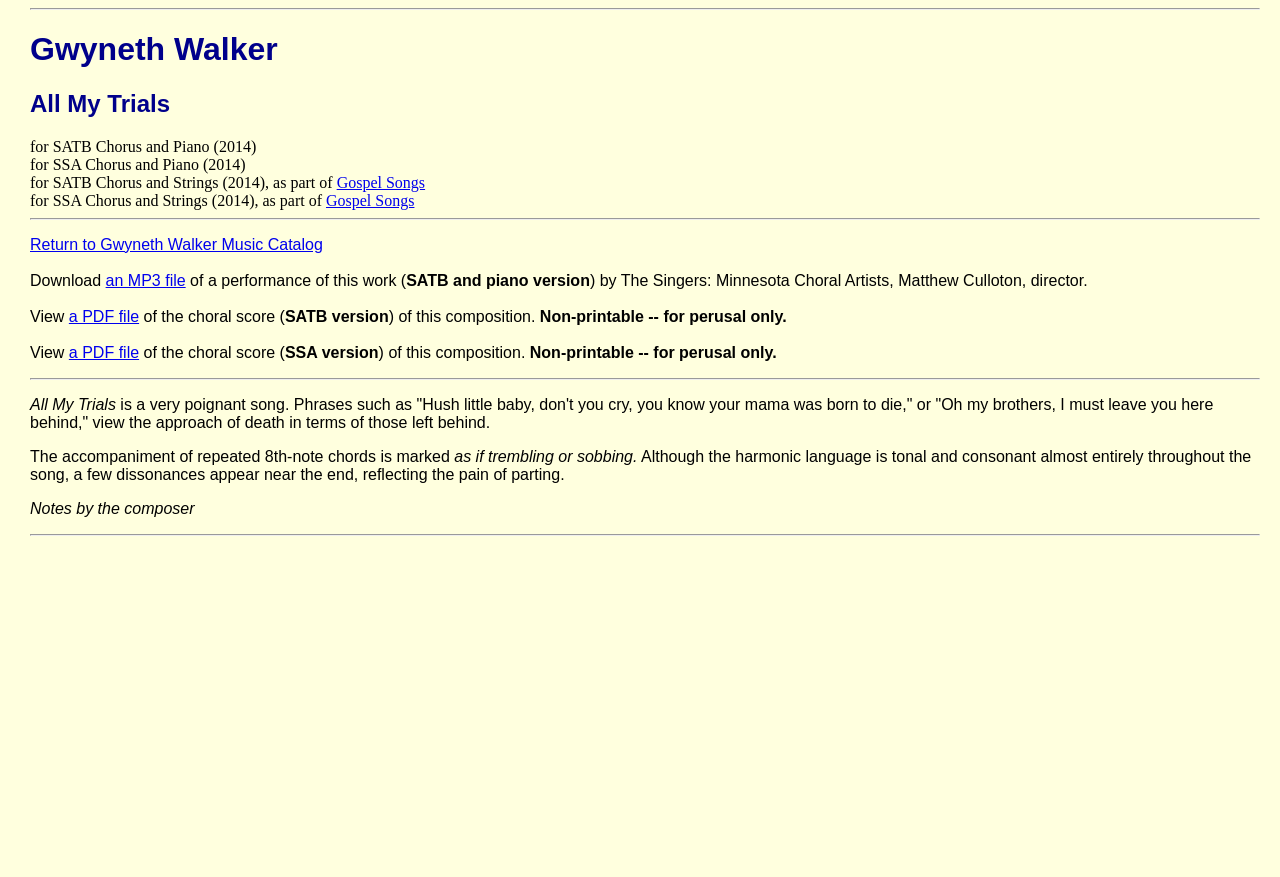Determine the bounding box coordinates for the HTML element mentioned in the following description: "Gospel Songs". The coordinates should be a list of four floats ranging from 0 to 1, represented as [left, top, right, bottom].

[0.255, 0.219, 0.324, 0.238]